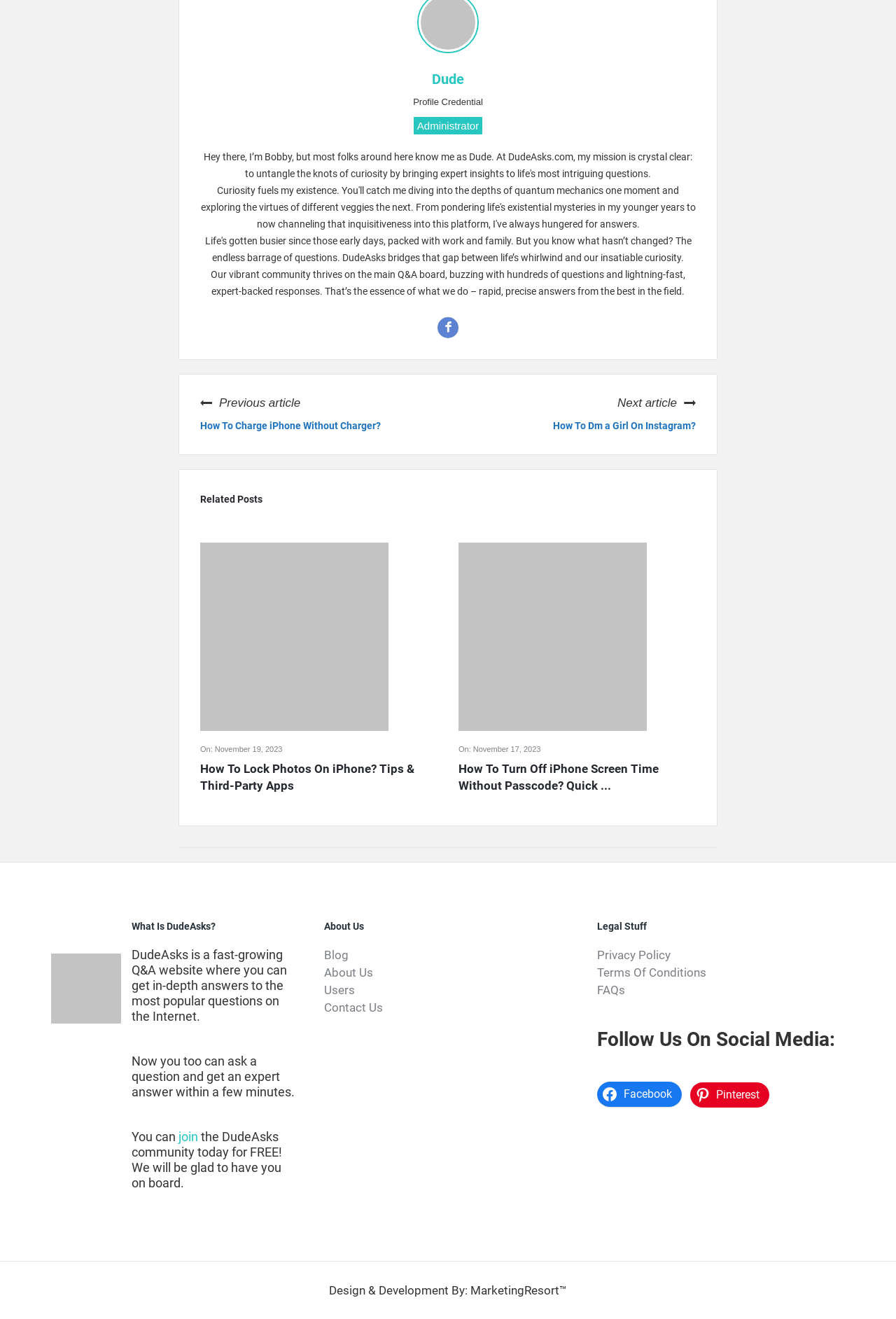Find the bounding box of the web element that fits this description: "alt="iBotRun.com provide factory automation solution"".

None